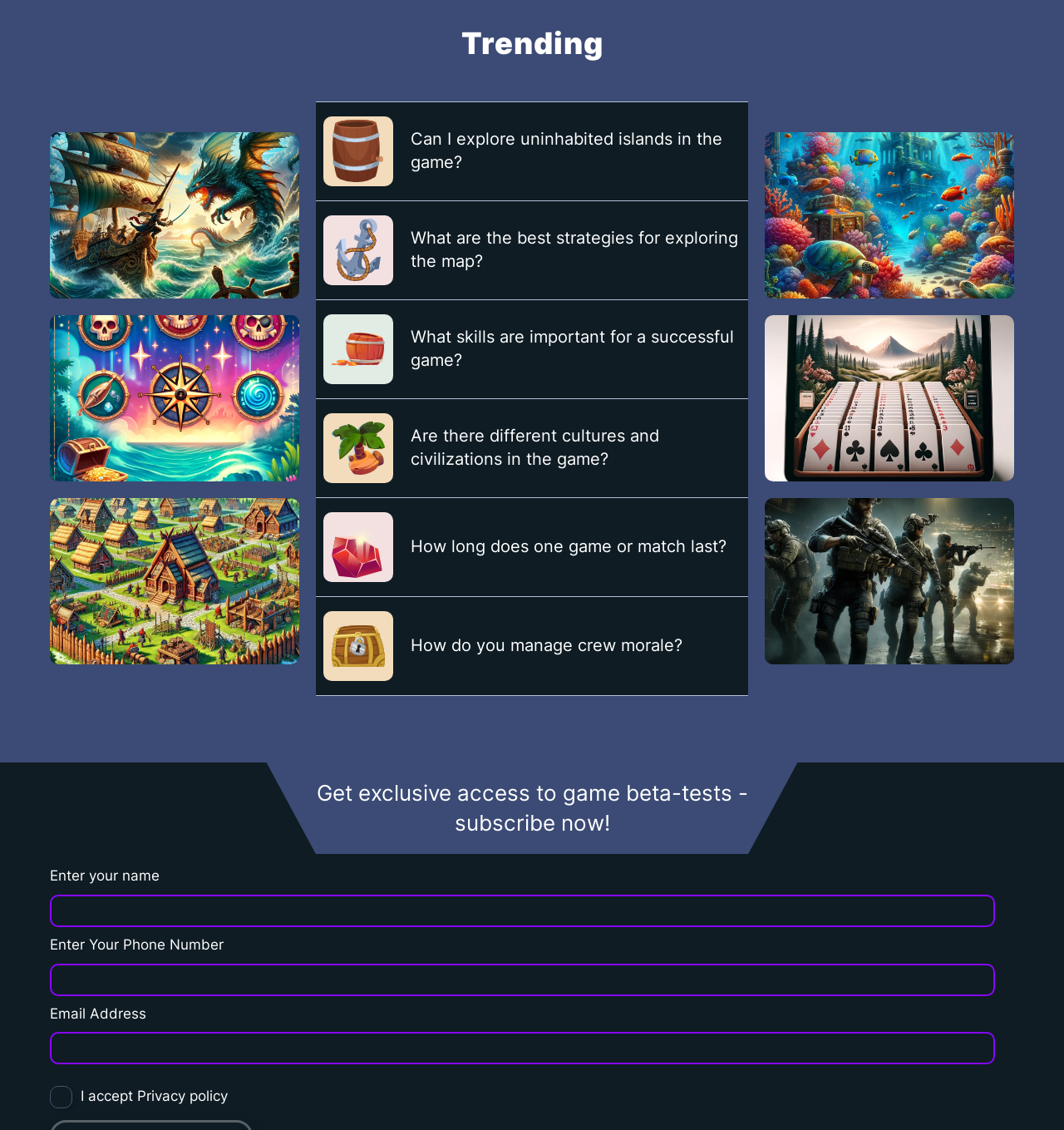What is the title of the first game?
Refer to the image and provide a one-word or short phrase answer.

Rum & Gun Strategy